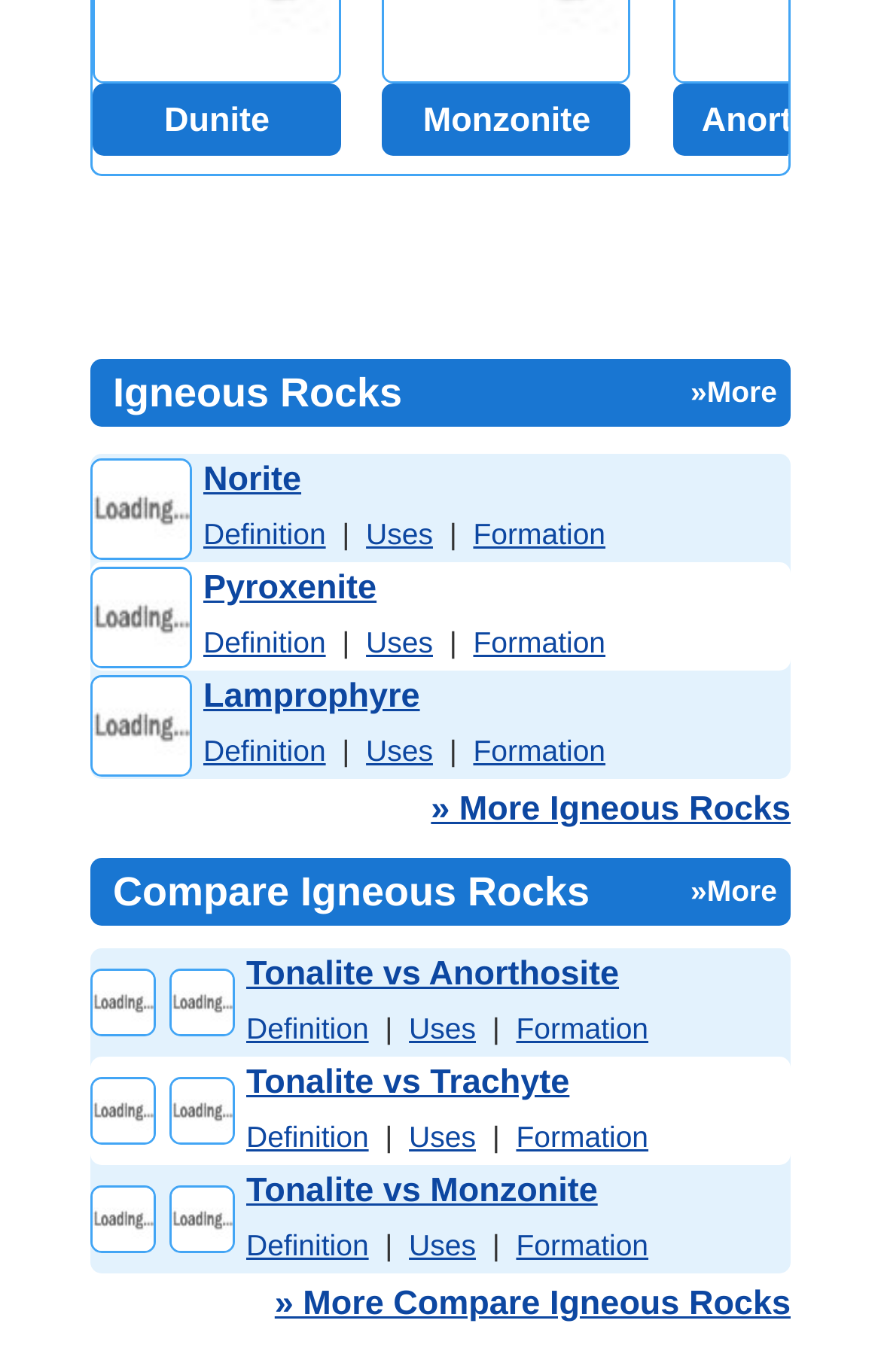Please locate the clickable area by providing the bounding box coordinates to follow this instruction: "go to More Igneous Rocks".

[0.489, 0.576, 0.897, 0.604]